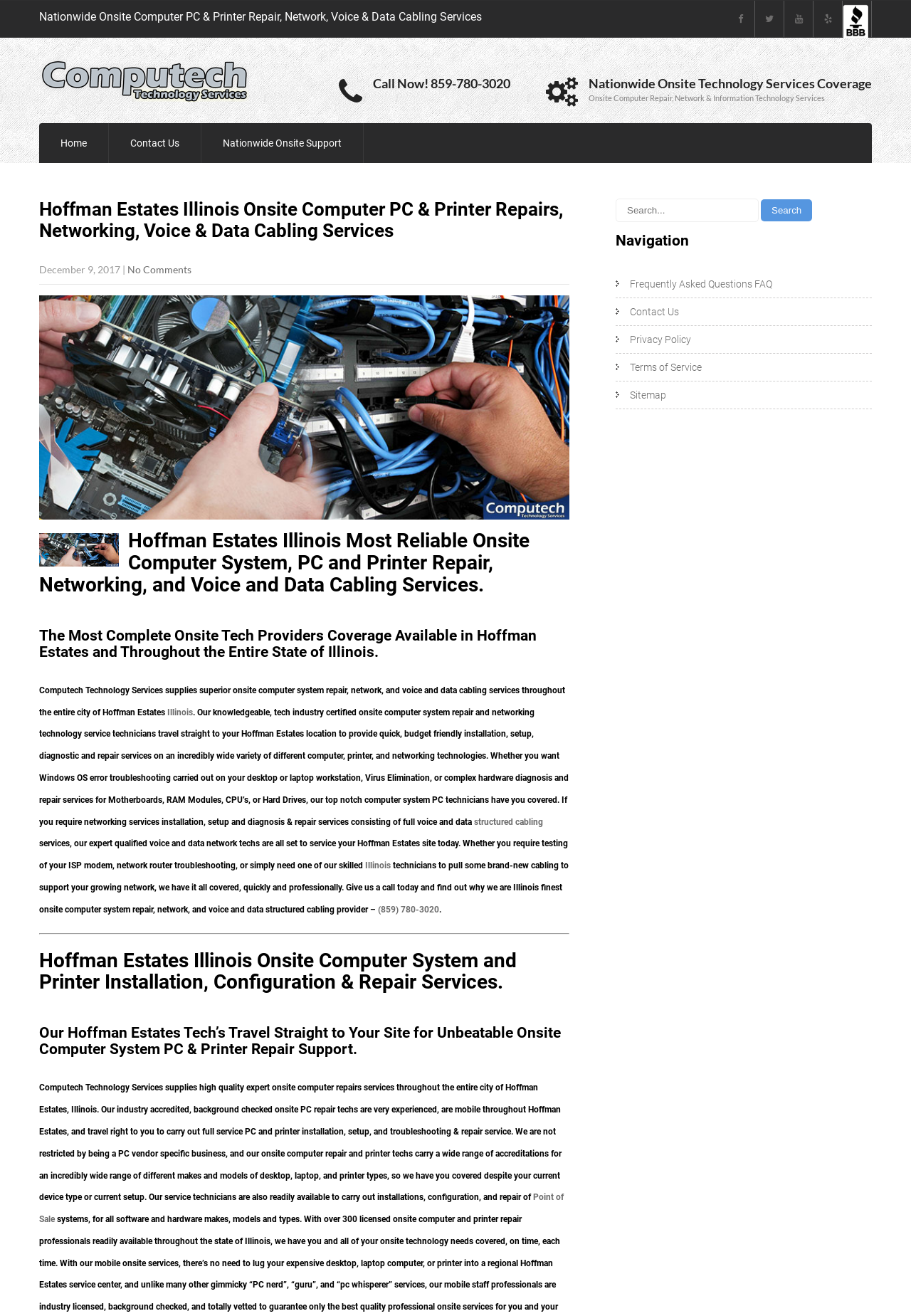Please determine the headline of the webpage and provide its content.

Hoffman Estates Illinois Onsite Computer PC & Printer Repairs, Networking, Voice & Data Cabling Services